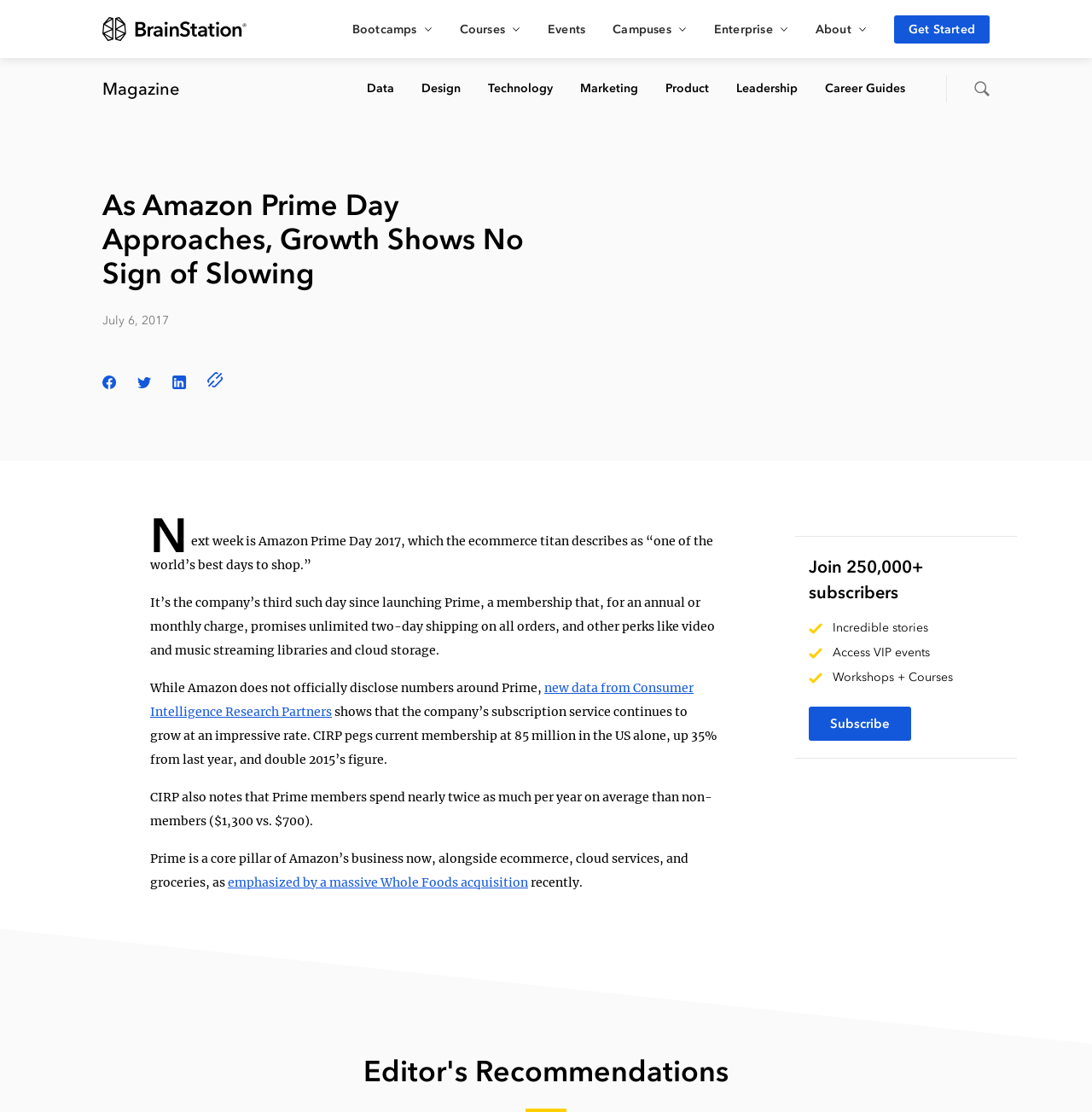Using the information from the screenshot, answer the following question thoroughly:
What is the purpose of the 'Copy article link' button?

I found the answer by analyzing the button's description and its functionality, specifically the button with the description 'Copy article link' which is likely used to copy the link of the current article.